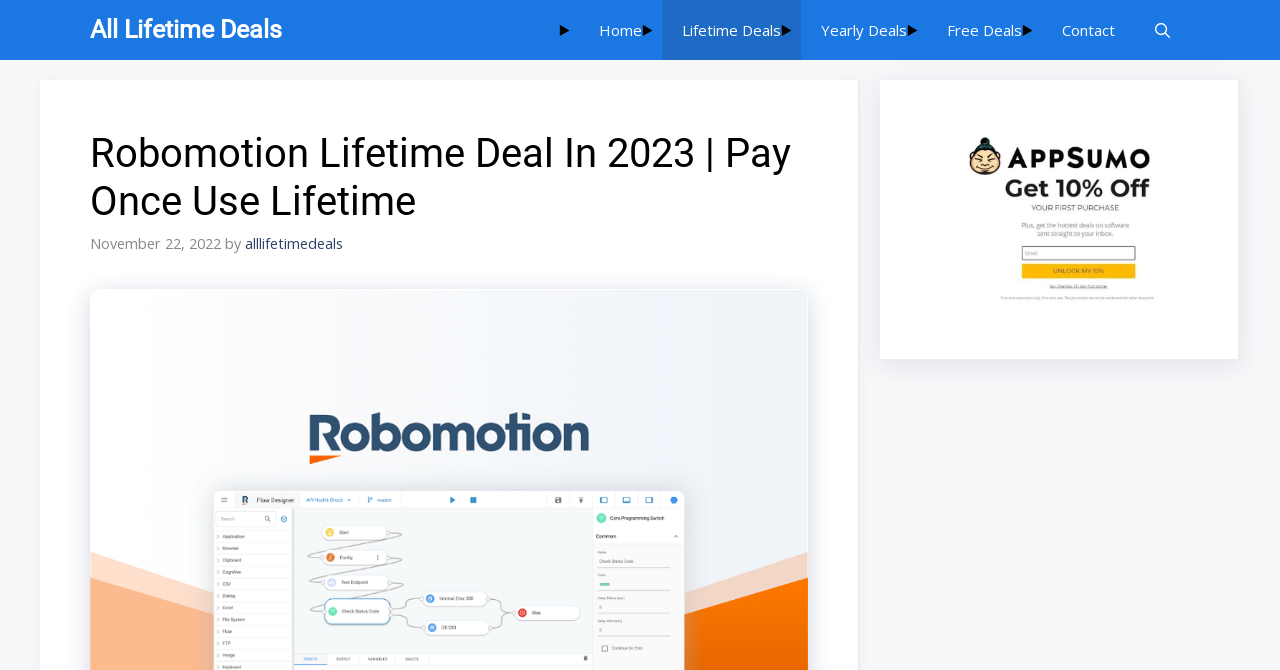What is the discount offered by AppSumo?
Examine the image closely and answer the question with as much detail as possible.

The image on the webpage mentions 'AppSumo 10% Discount', which suggests that AppSumo is offering a 10% discount on the product.